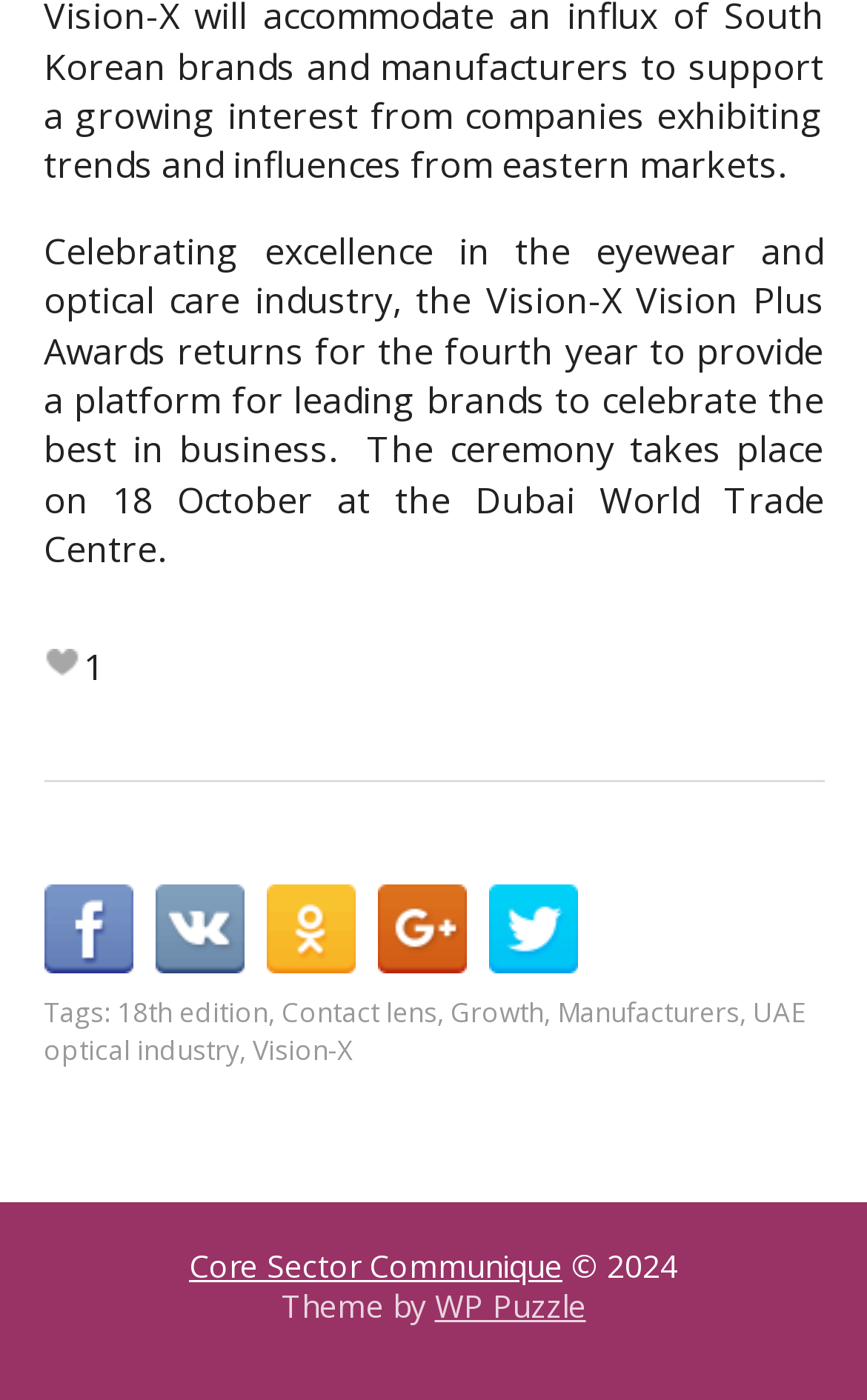Highlight the bounding box coordinates of the element that should be clicked to carry out the following instruction: "Copy the link". The coordinates must be given as four float numbers ranging from 0 to 1, i.e., [left, top, right, bottom].

None